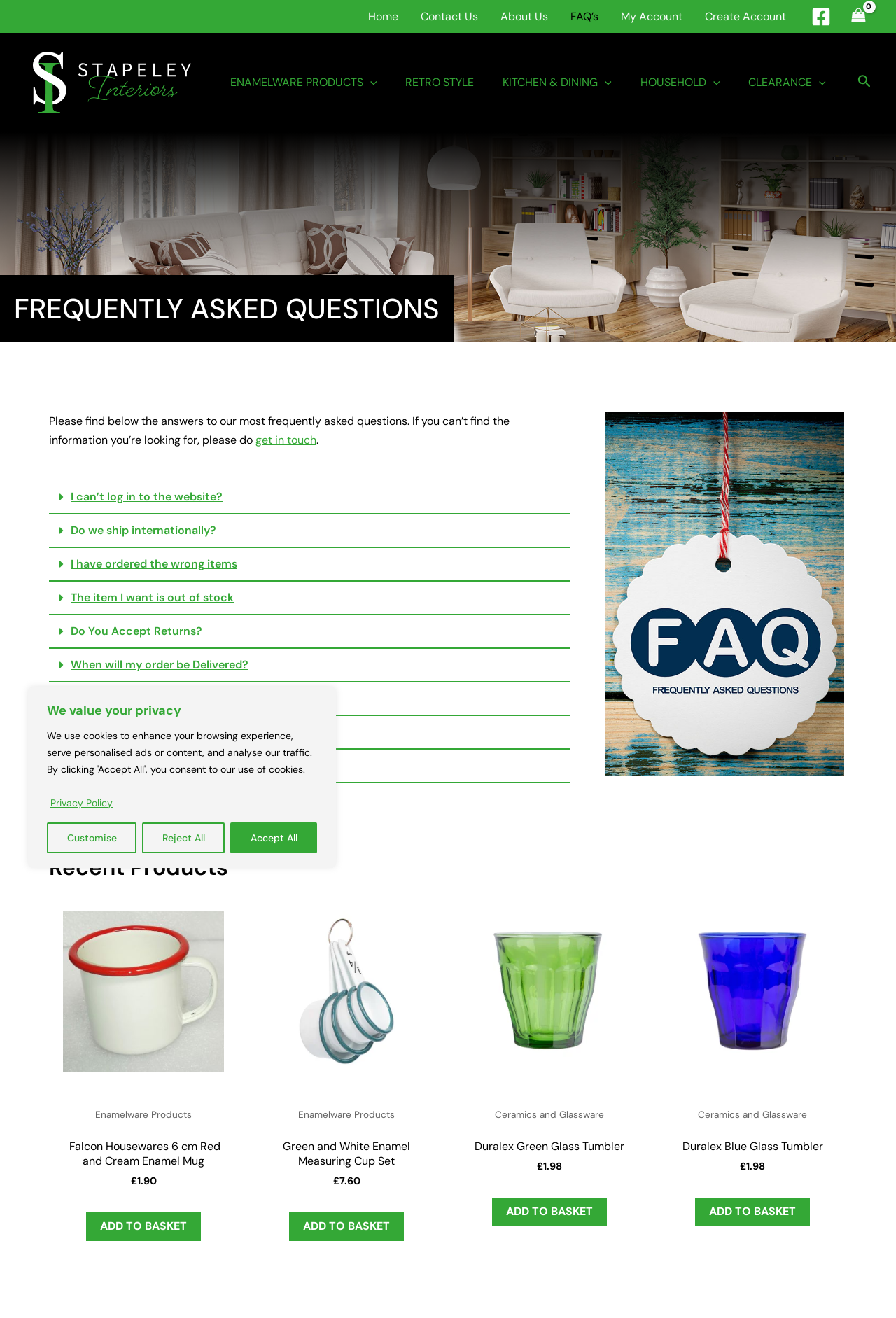Please identify the bounding box coordinates of the area that needs to be clicked to fulfill the following instruction: "Click on the 'FAQ’s' link."

[0.625, 0.005, 0.681, 0.021]